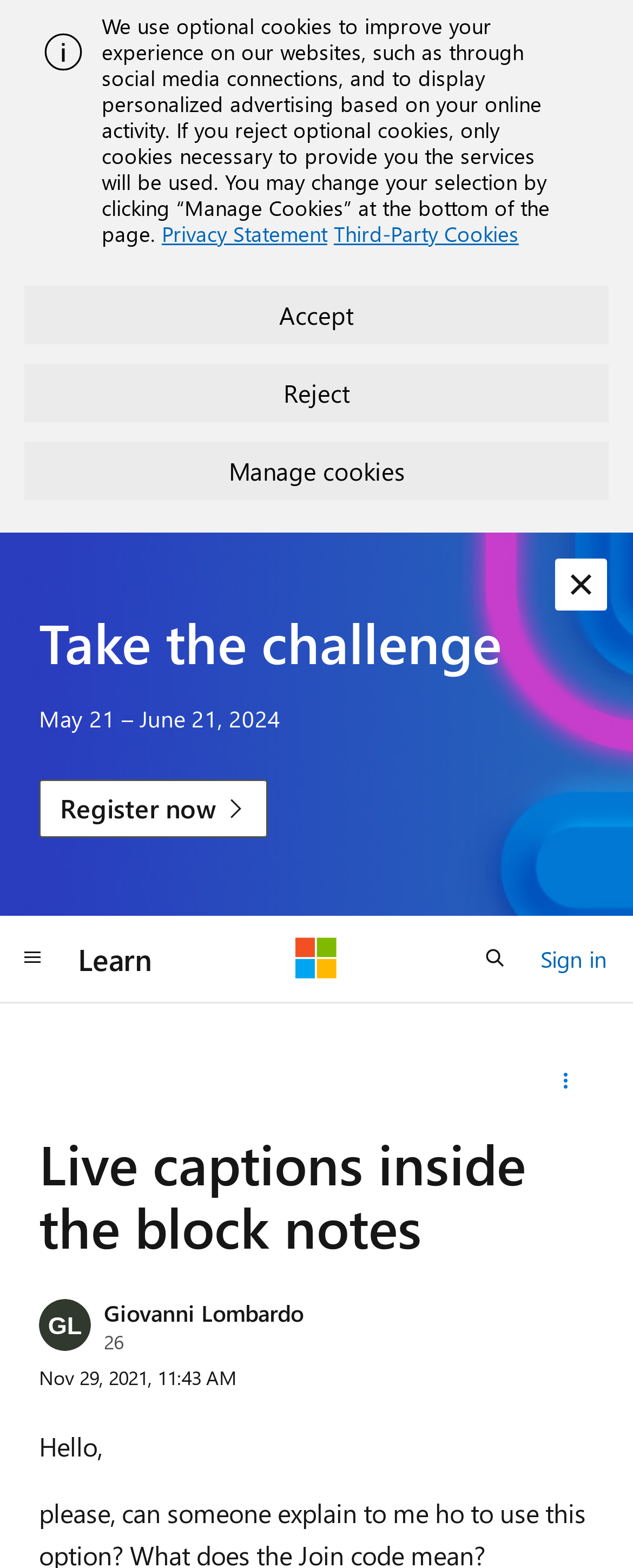Determine the bounding box coordinates of the clickable element necessary to fulfill the instruction: "view AEDI LOGO". Provide the coordinates as four float numbers within the 0 to 1 range, i.e., [left, top, right, bottom].

None